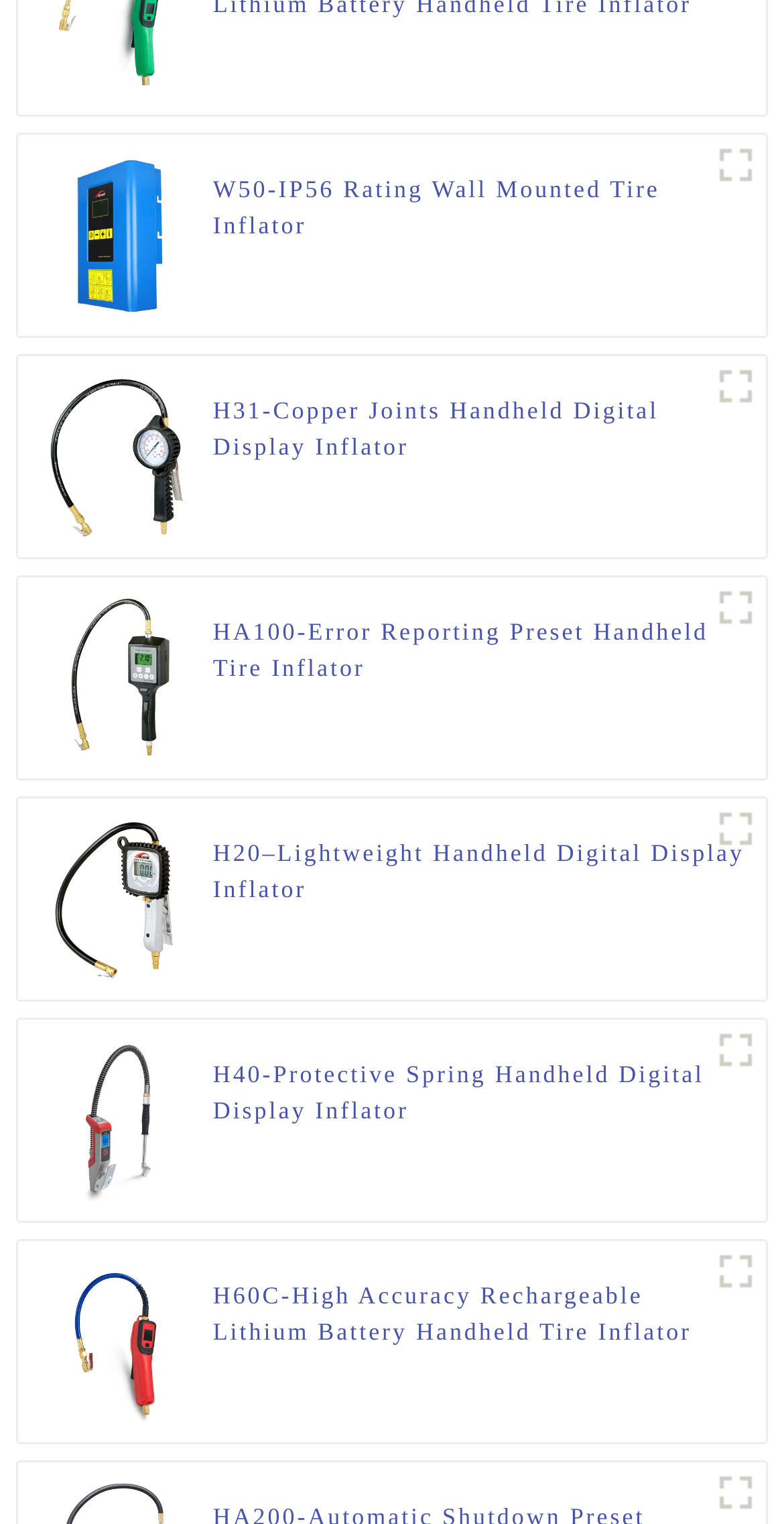What is the product name of the first figure?
Please provide a single word or phrase as the answer based on the screenshot.

W50-IP56 Rating Wall Mounted Tire Inflator